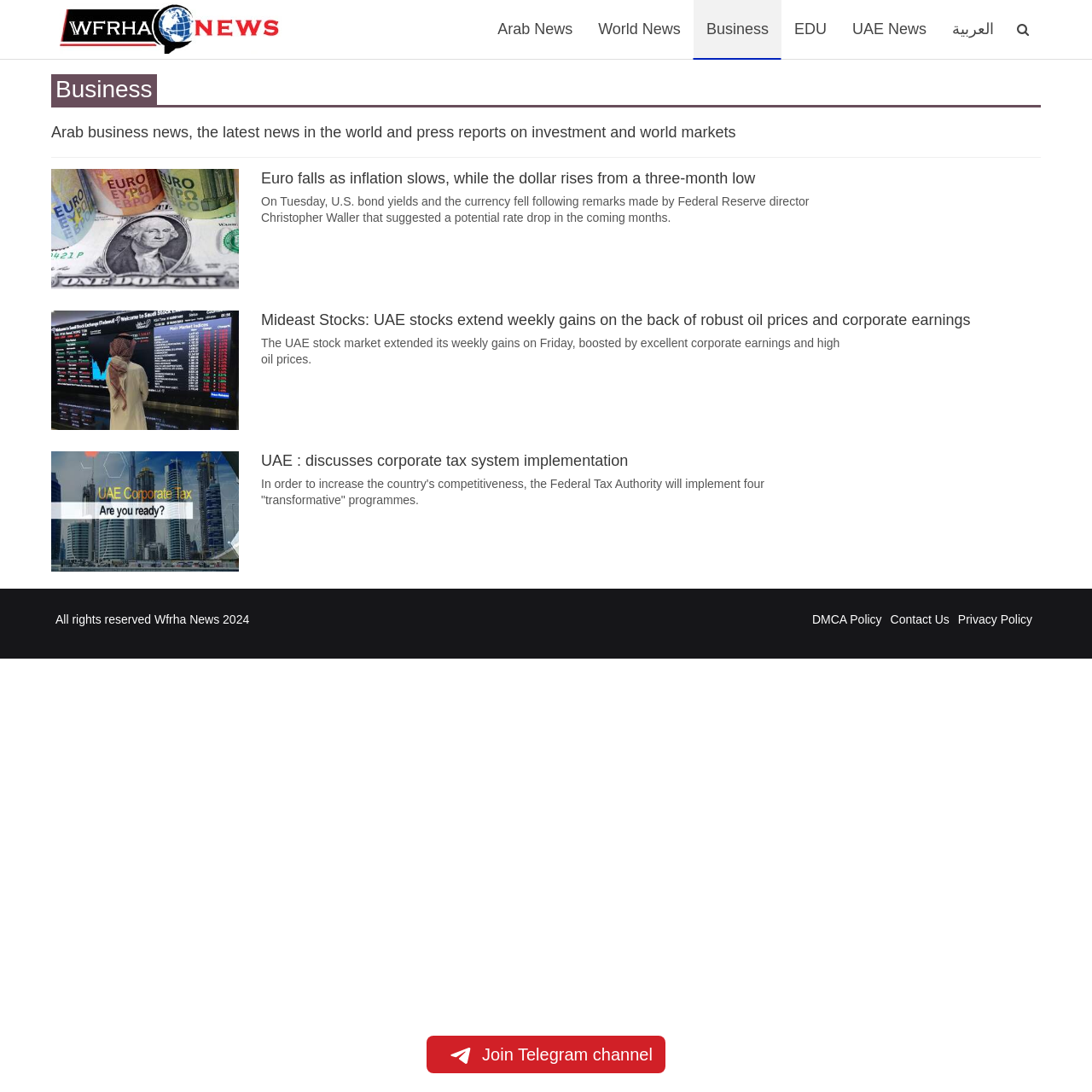What is the copyright year of the webpage?
Examine the image closely and answer the question with as much detail as possible.

The copyright information at the bottom of the webpage states 'All rights reserved Wfrha News 2024', indicating that the webpage's copyright is held by Wfrha News and is valid for the year 2024.